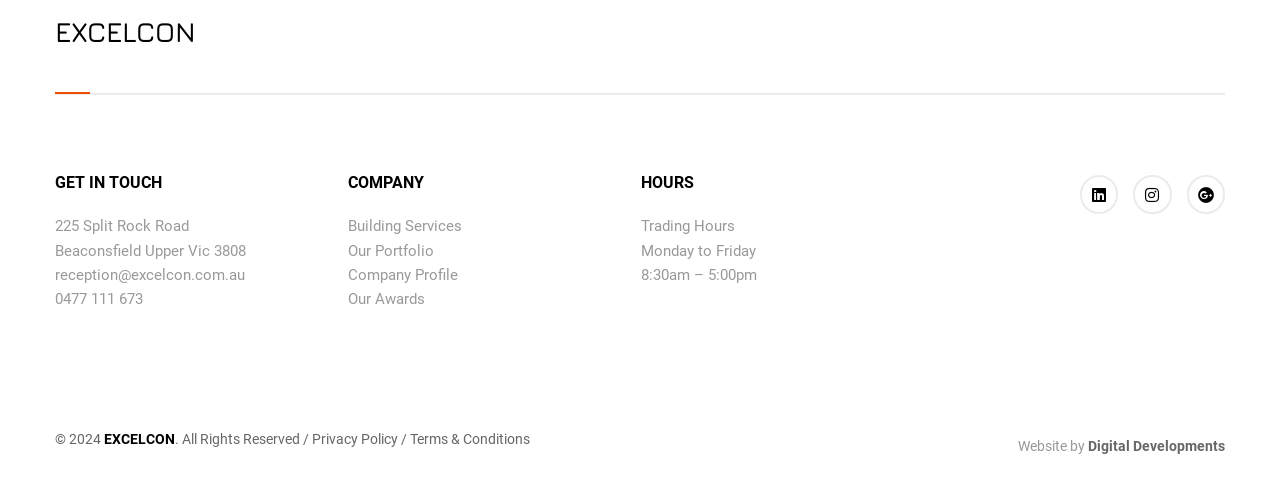Please identify the bounding box coordinates for the region that you need to click to follow this instruction: "View company profile".

[0.272, 0.55, 0.358, 0.587]